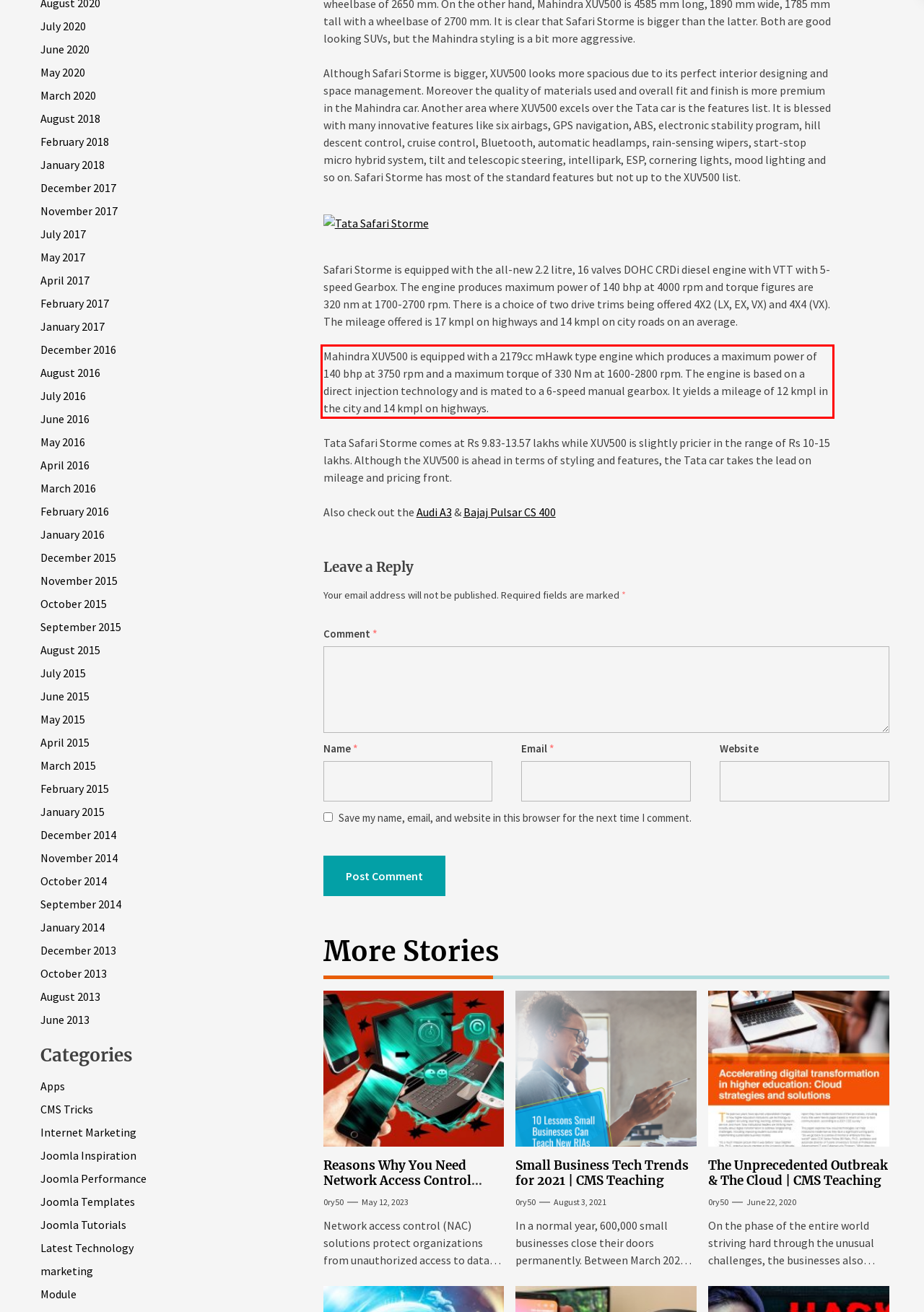Please extract the text content within the red bounding box on the webpage screenshot using OCR.

Mahindra XUV500 is equipped with a 2179cc mHawk type engine which produces a maximum power of 140 bhp at 3750 rpm and a maximum torque of 330 Nm at 1600-2800 rpm. The engine is based on a direct injection technology and is mated to a 6-speed manual gearbox. It yields a mileage of 12 kmpl in the city and 14 kmpl on highways.